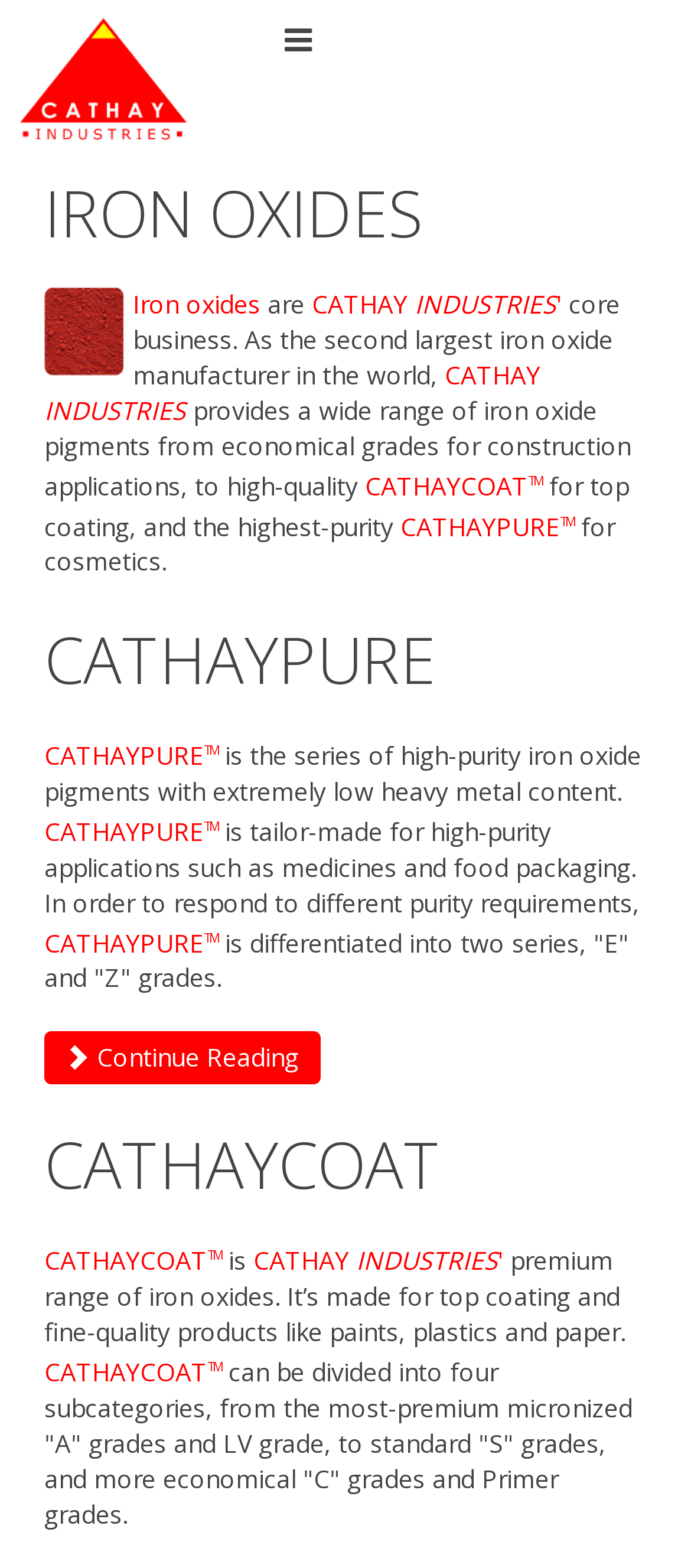Answer the question in a single word or phrase:
How many subcategories of CATHAYCOAT are there?

Four